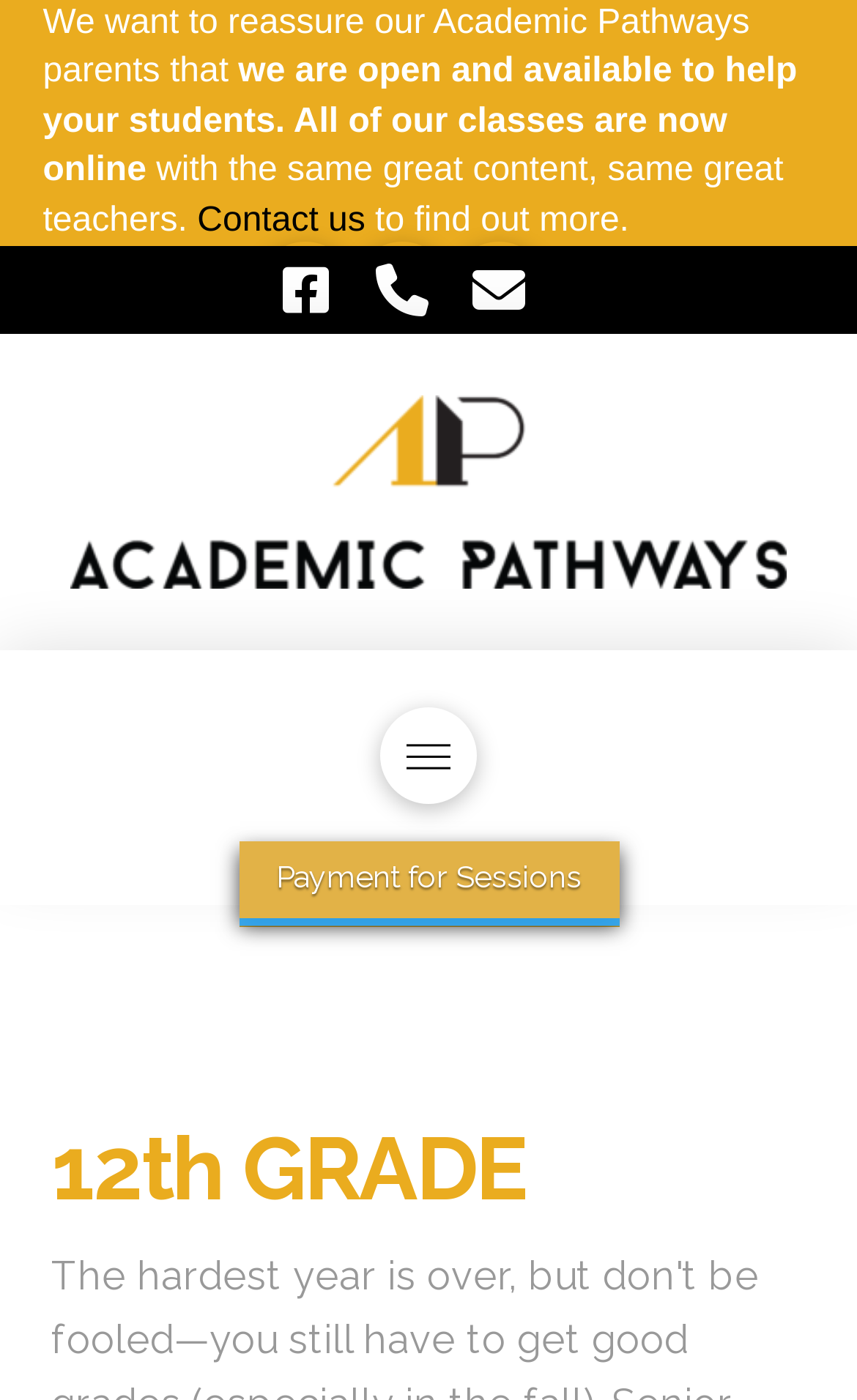What is the text above the 'Payment for Sessions' button?
Using the image as a reference, answer the question with a short word or phrase.

12th GRADE